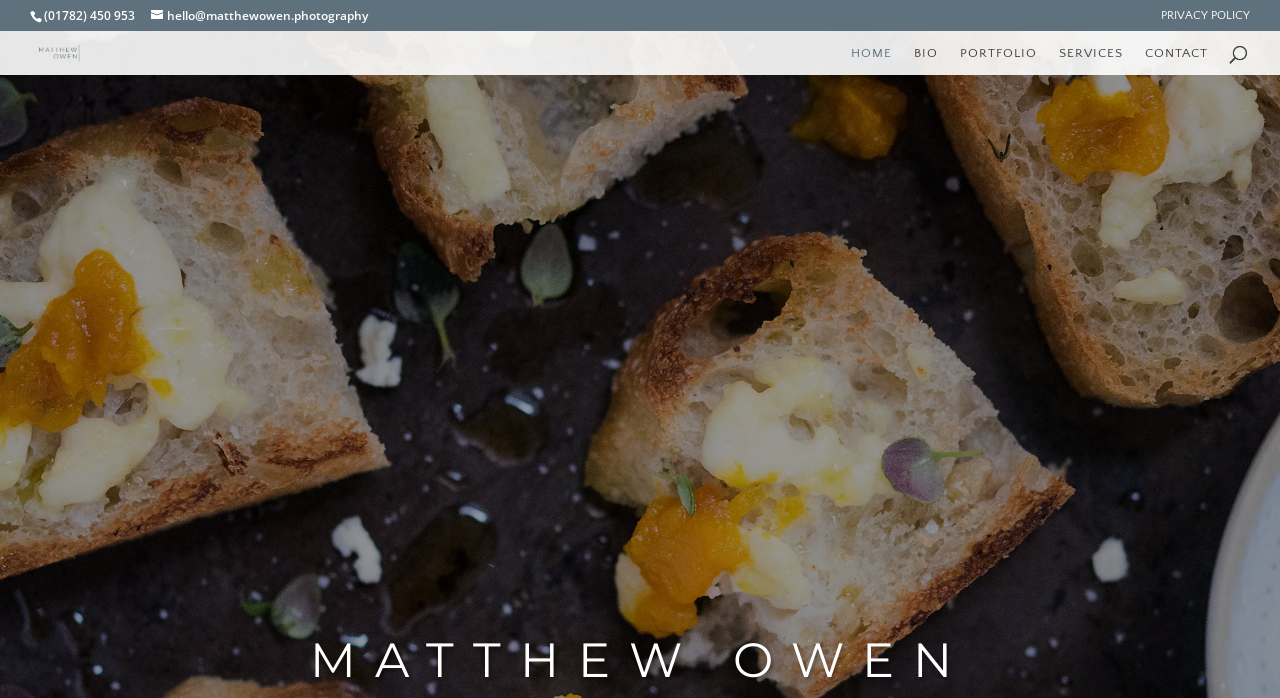Please look at the image and answer the question with a detailed explanation: What is the email address on the webpage?

I found the email address by looking at the link element with the bounding box coordinates [0.118, 0.01, 0.287, 0.034], which contains the email address 'hello@matthewowen.photography'.